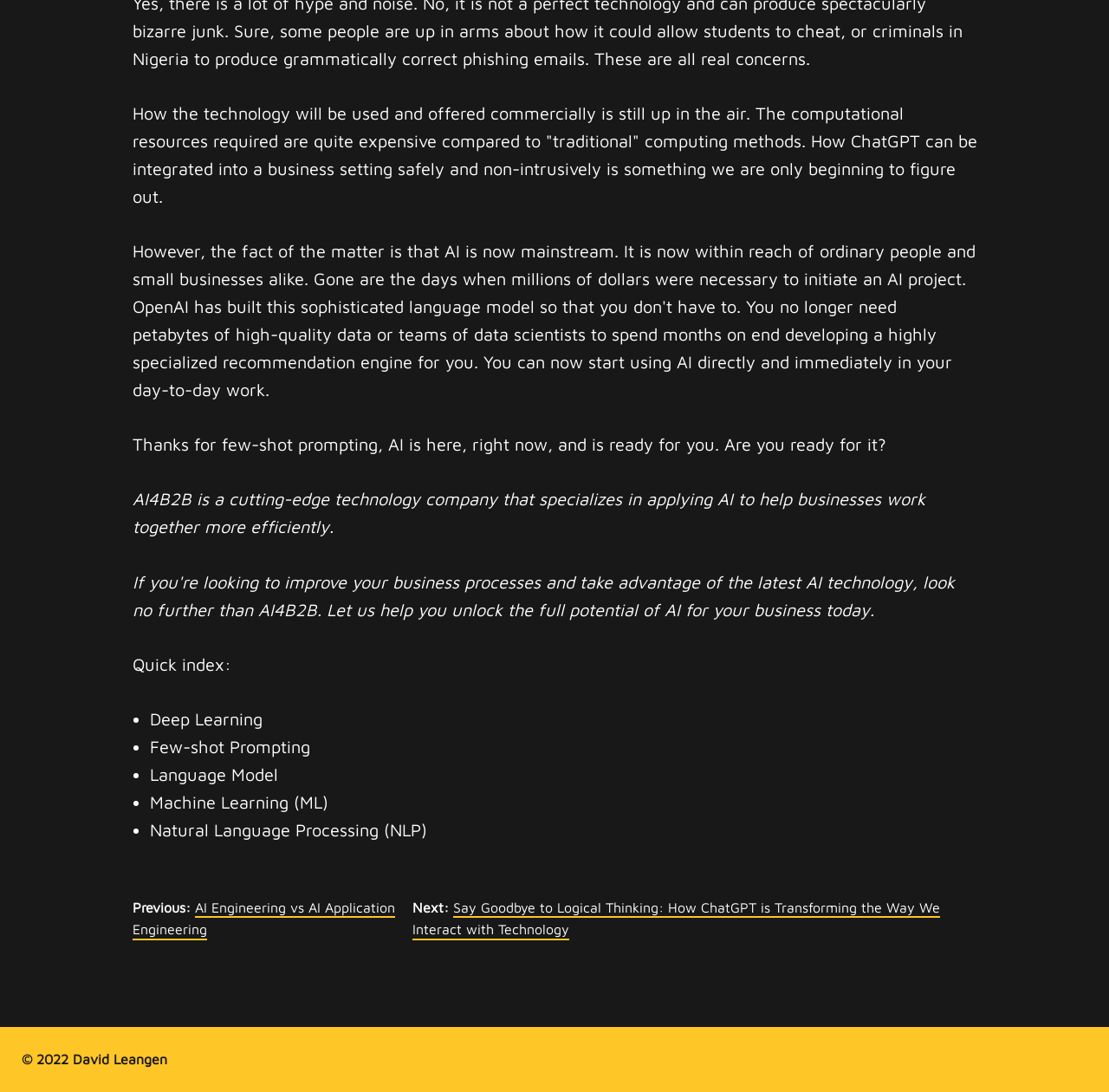What is AI4B2B?
Answer briefly with a single word or phrase based on the image.

A cutting-edge technology company